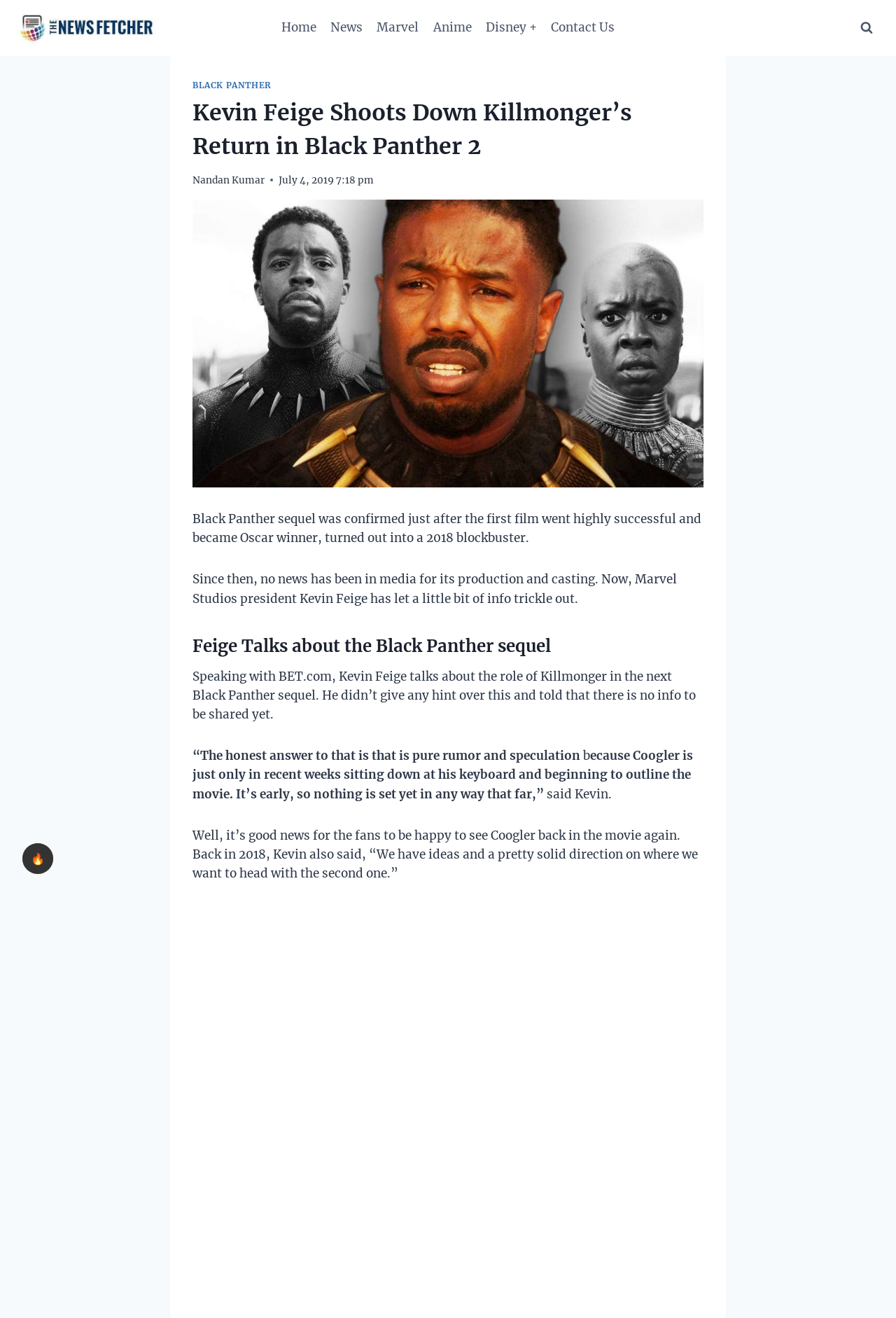Your task is to extract the text of the main heading from the webpage.

Kevin Feige Shoots Down Killmonger’s Return in Black Panther 2